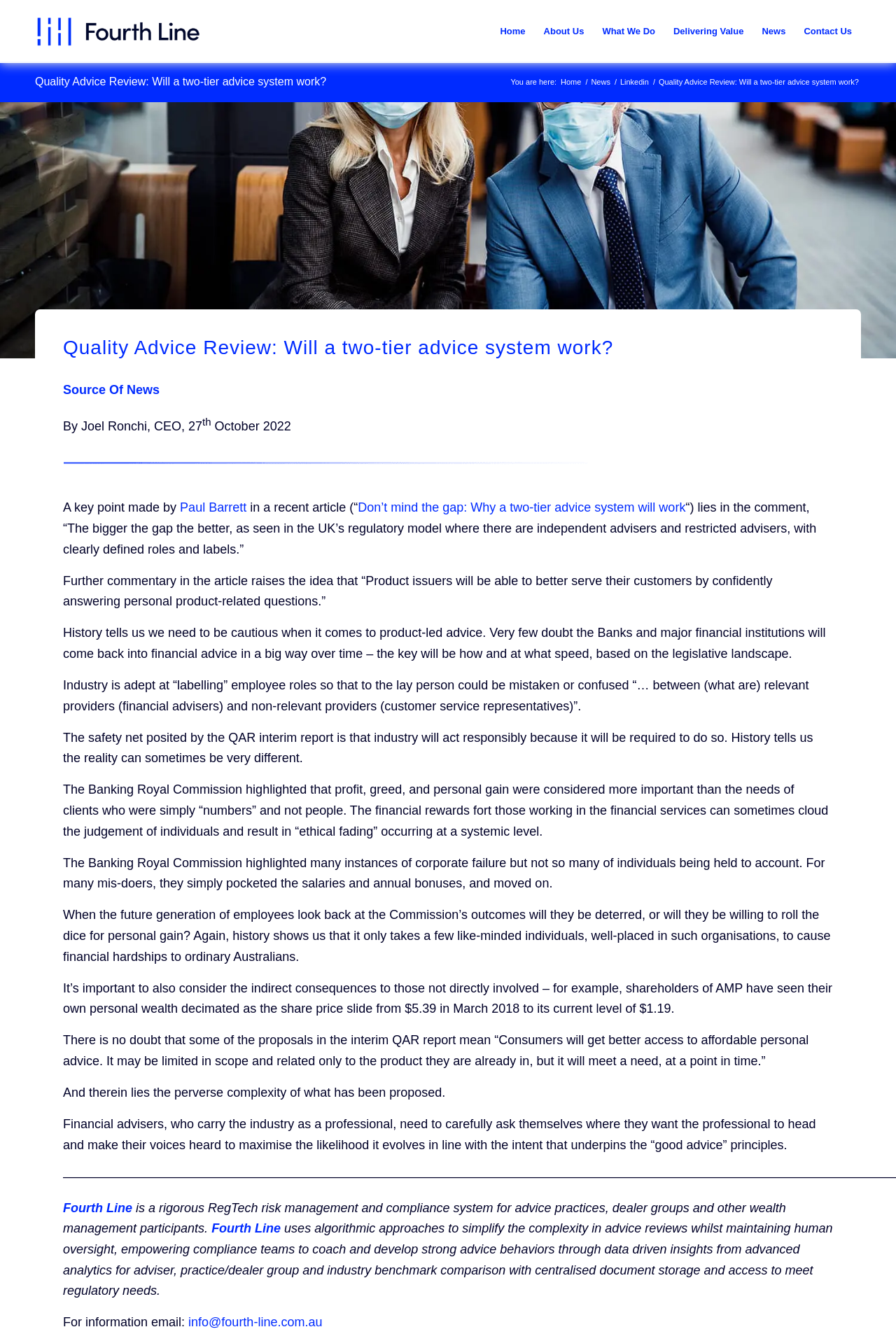Locate the bounding box coordinates of the clickable element to fulfill the following instruction: "Click the 'Contact Us' link". Provide the coordinates as four float numbers between 0 and 1 in the format [left, top, right, bottom].

[0.887, 0.001, 0.961, 0.046]